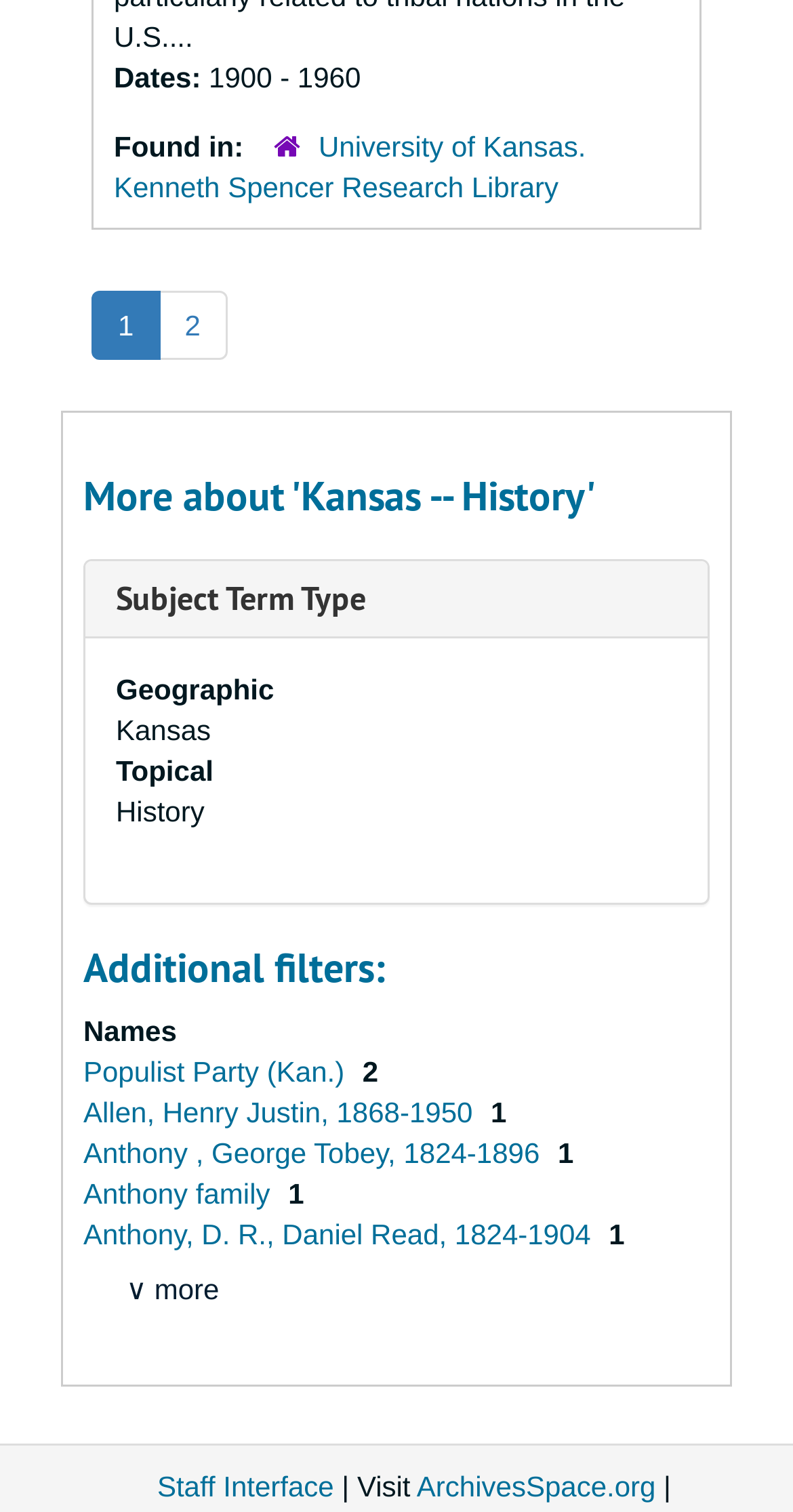Locate the bounding box of the UI element described in the following text: "Anthony , George Tobey, 1824-1896".

[0.105, 0.752, 0.691, 0.773]